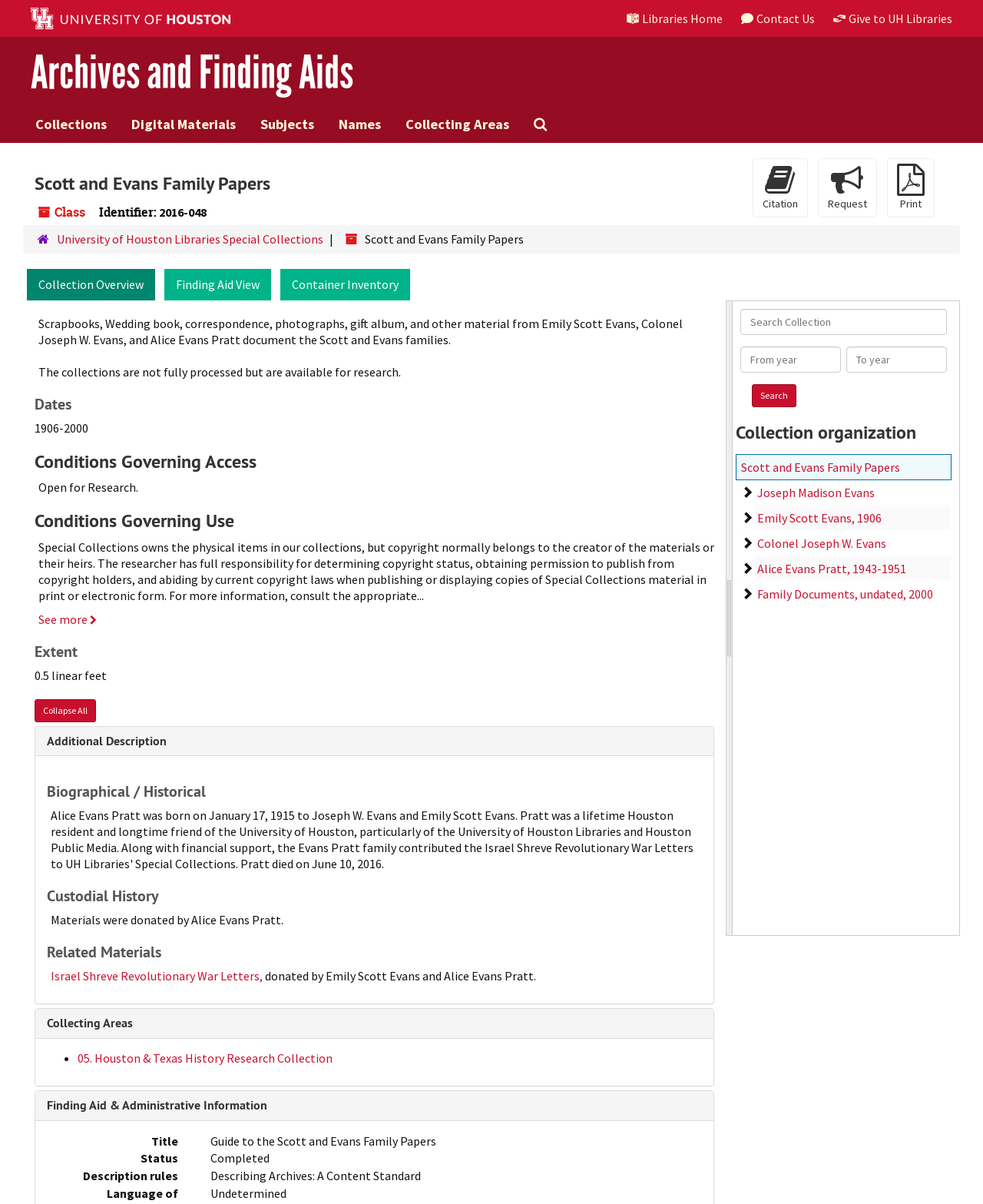Who donated the materials?
Answer the question in as much detail as possible.

I found the answer by looking at the section 'Custodial History' which is located below the 'Biographical / Historical' section, and it says 'Materials were donated by Alice Evans Pratt'.